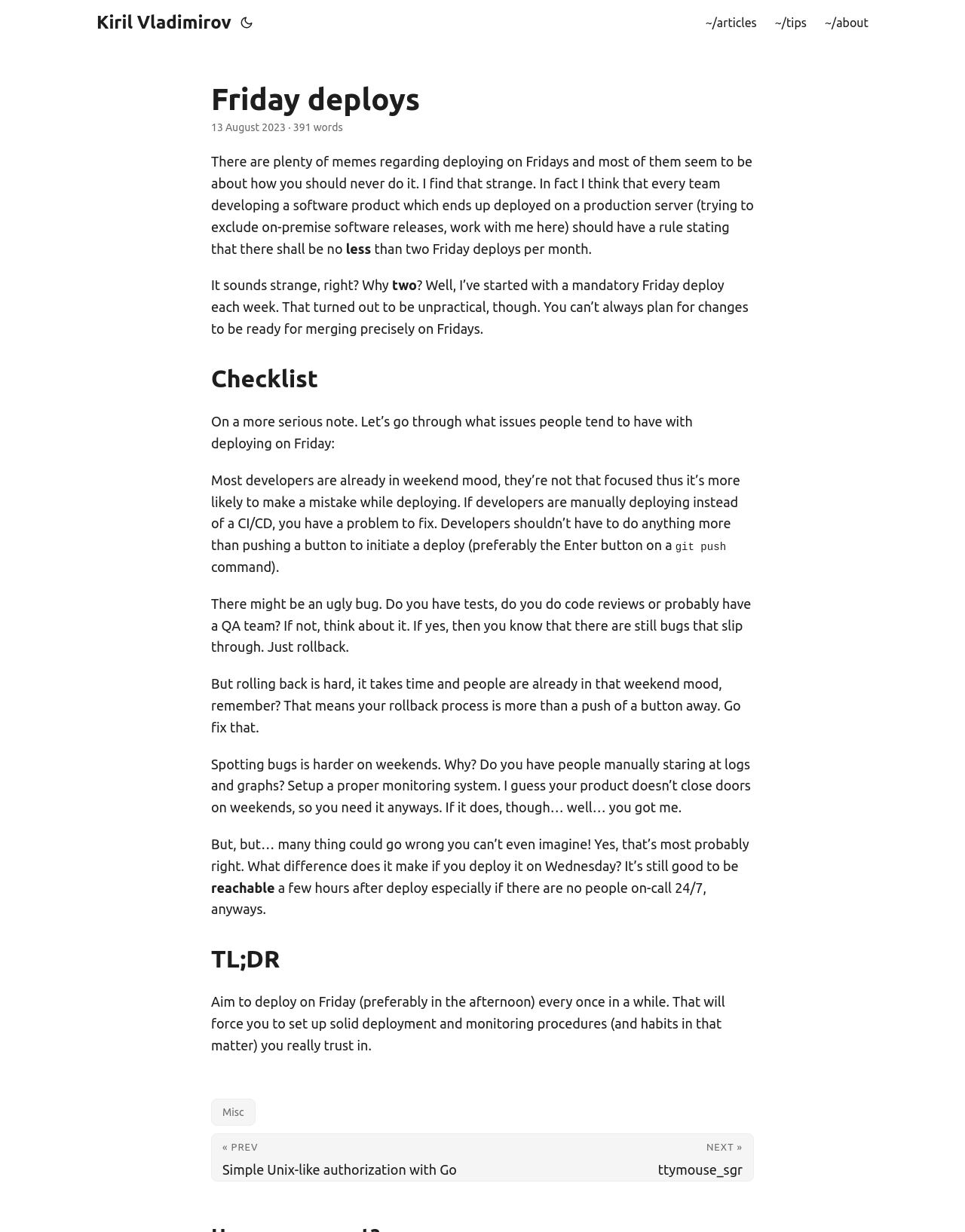Provide a short answer to the following question with just one word or phrase: How many links are in the footer?

3